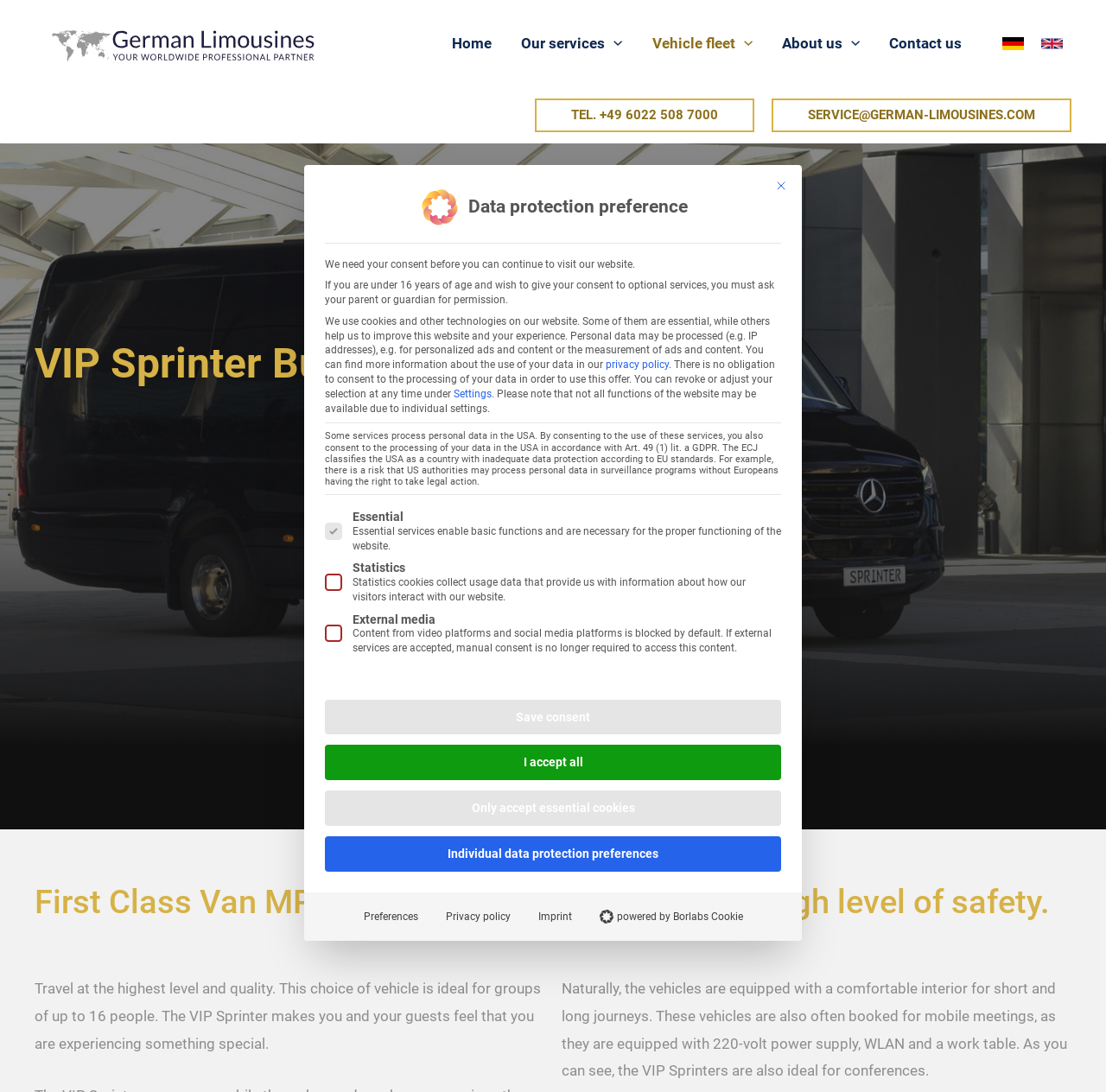How many links are there in the top navigation menu? Please answer the question using a single word or phrase based on the image.

4